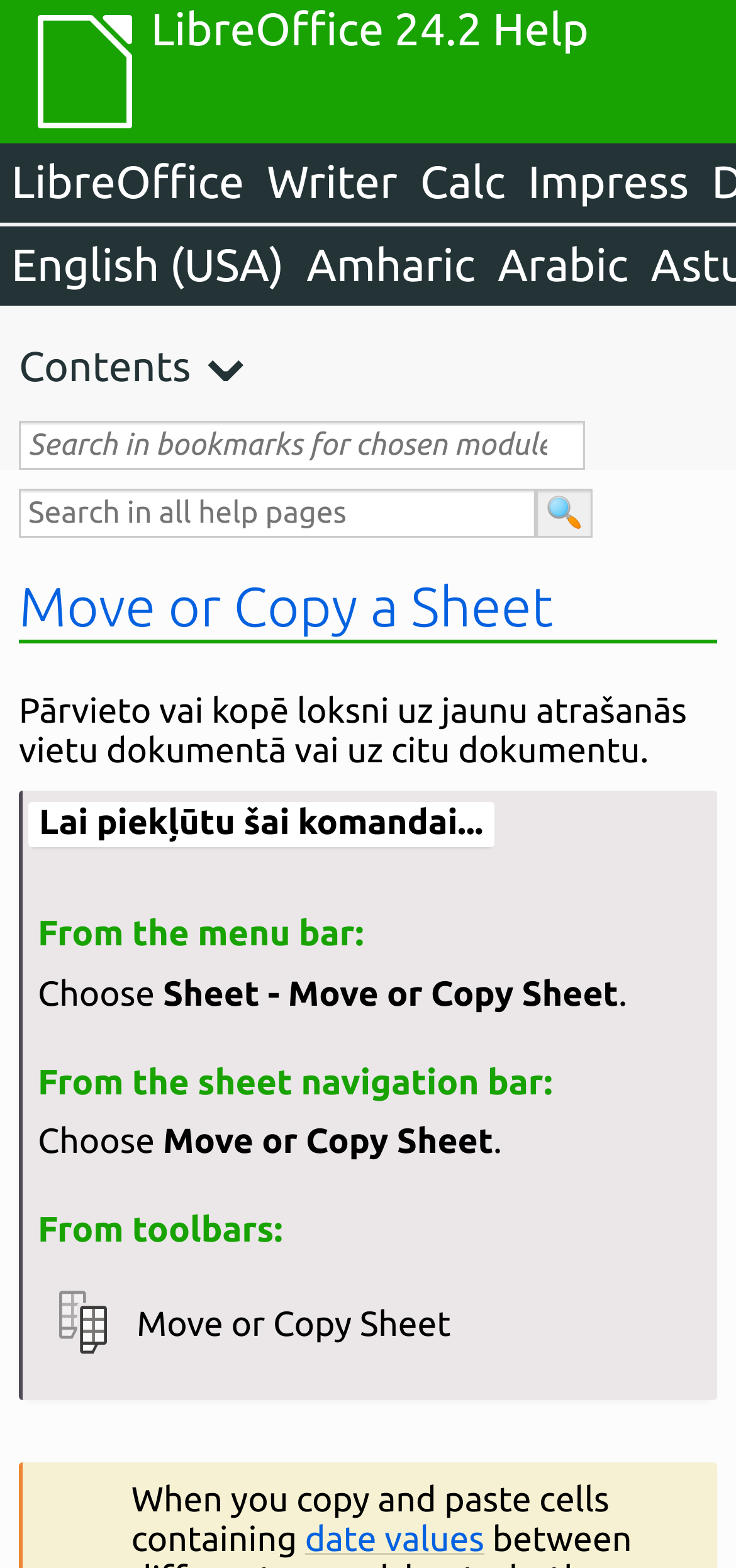Analyze the image and give a detailed response to the question:
How many links are in the top navigation bar?

I counted the links in the top navigation bar, which are 'LibreOffice', 'Writer', 'Calc', and 'Impress', so there are 4 links.